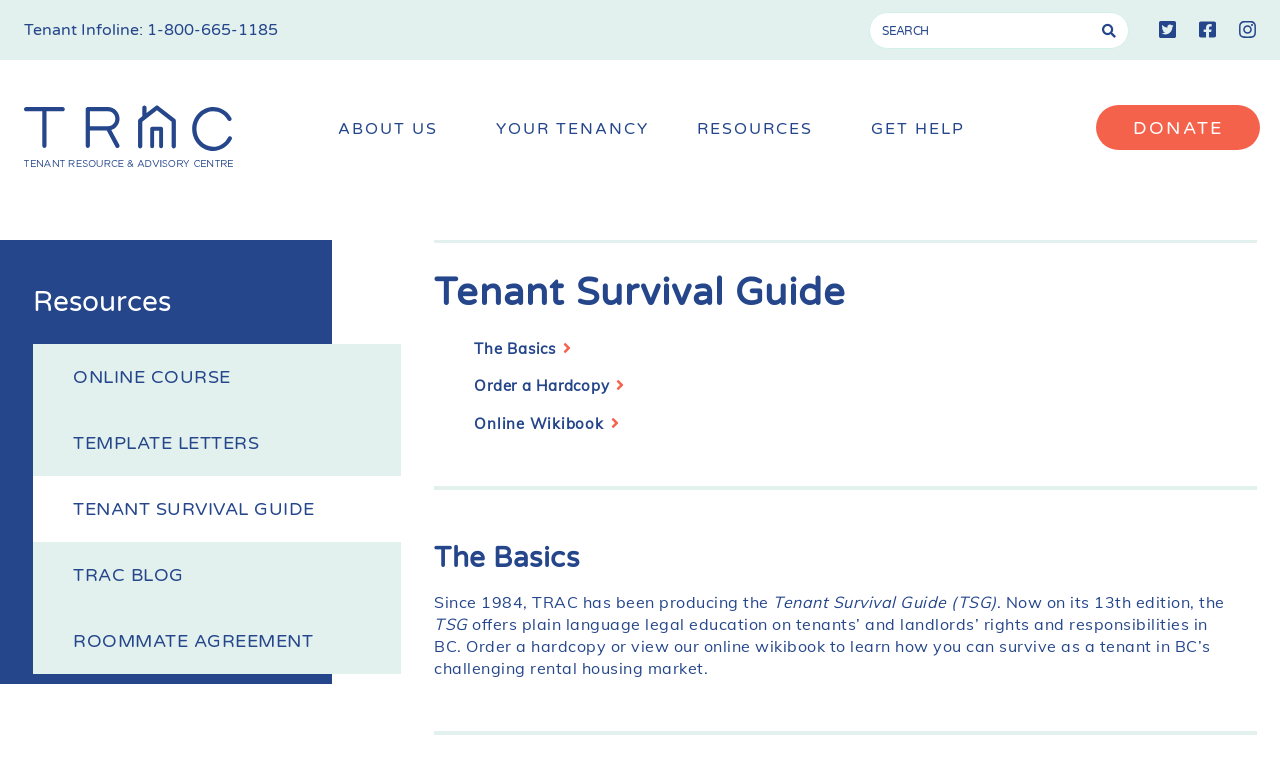Carefully examine the image and provide an in-depth answer to the question: How many editions of the Tenant Survival Guide have been published?

I found this information by reading the text that describes the guide, which states that it is 'now on its 13th edition'.